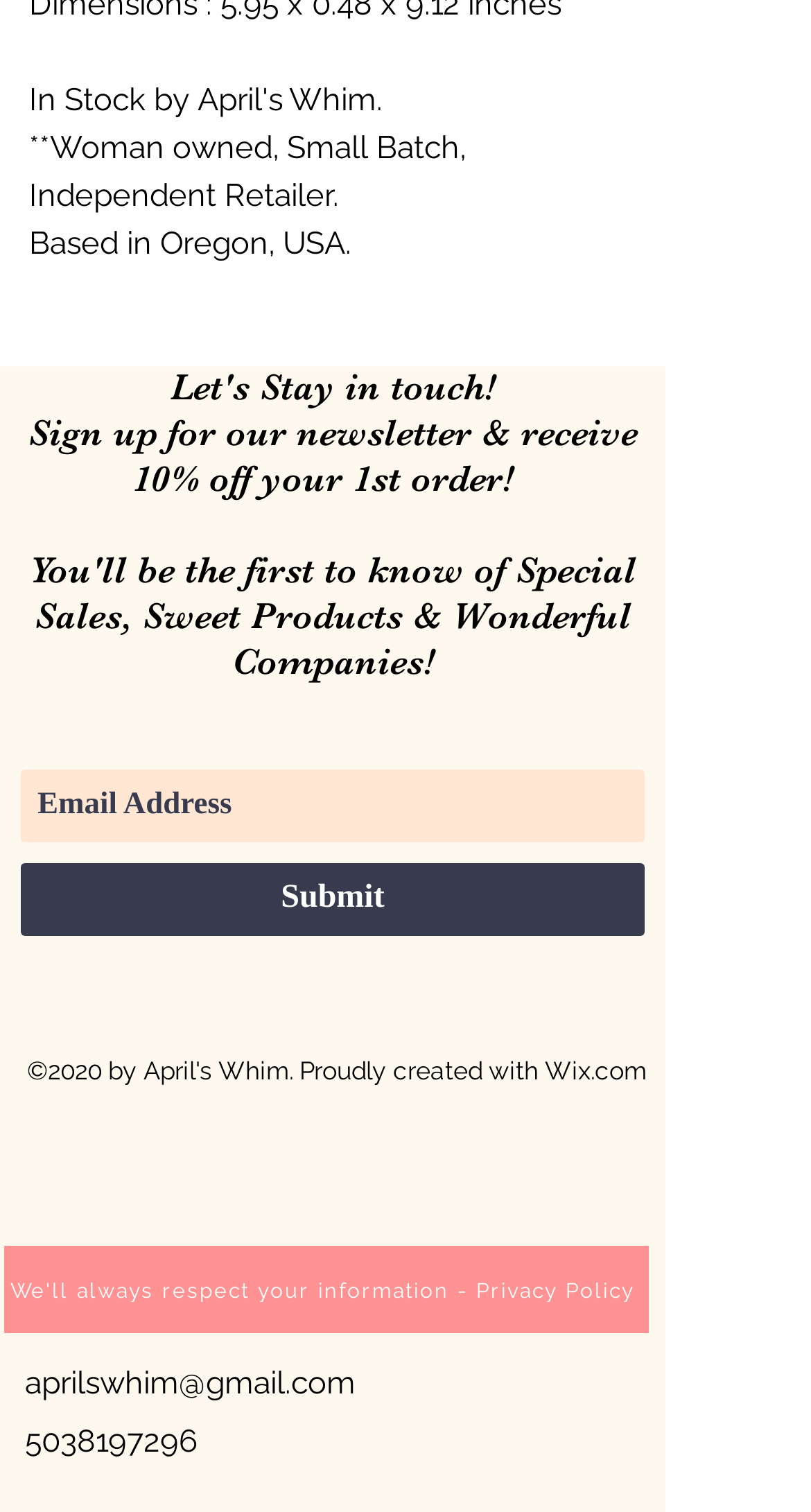How many social media platforms are listed?
Based on the screenshot, answer the question with a single word or phrase.

2